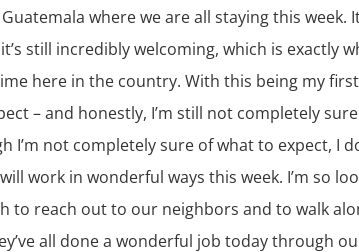Construct a detailed narrative about the image.

This image accompanies a heartfelt reflection on a youth mission trip to Guatemala. The context reveals the group's experiences upon arrival, highlighting their excitement and the welcoming atmosphere of their accommodation in Antigua. The narrative expresses a mix of anticipation and uncertainty, emphasizing the transformative journey ahead. It captures the essence of community and spiritual growth, showcasing the participants' commitment to serving and learning from the Guatemalan people throughout their week-long adventure. This trip marks a pivotal moment for the youth as they engage in cultural exchange and outreach, fostering deeper connections with both their peers and the local community.